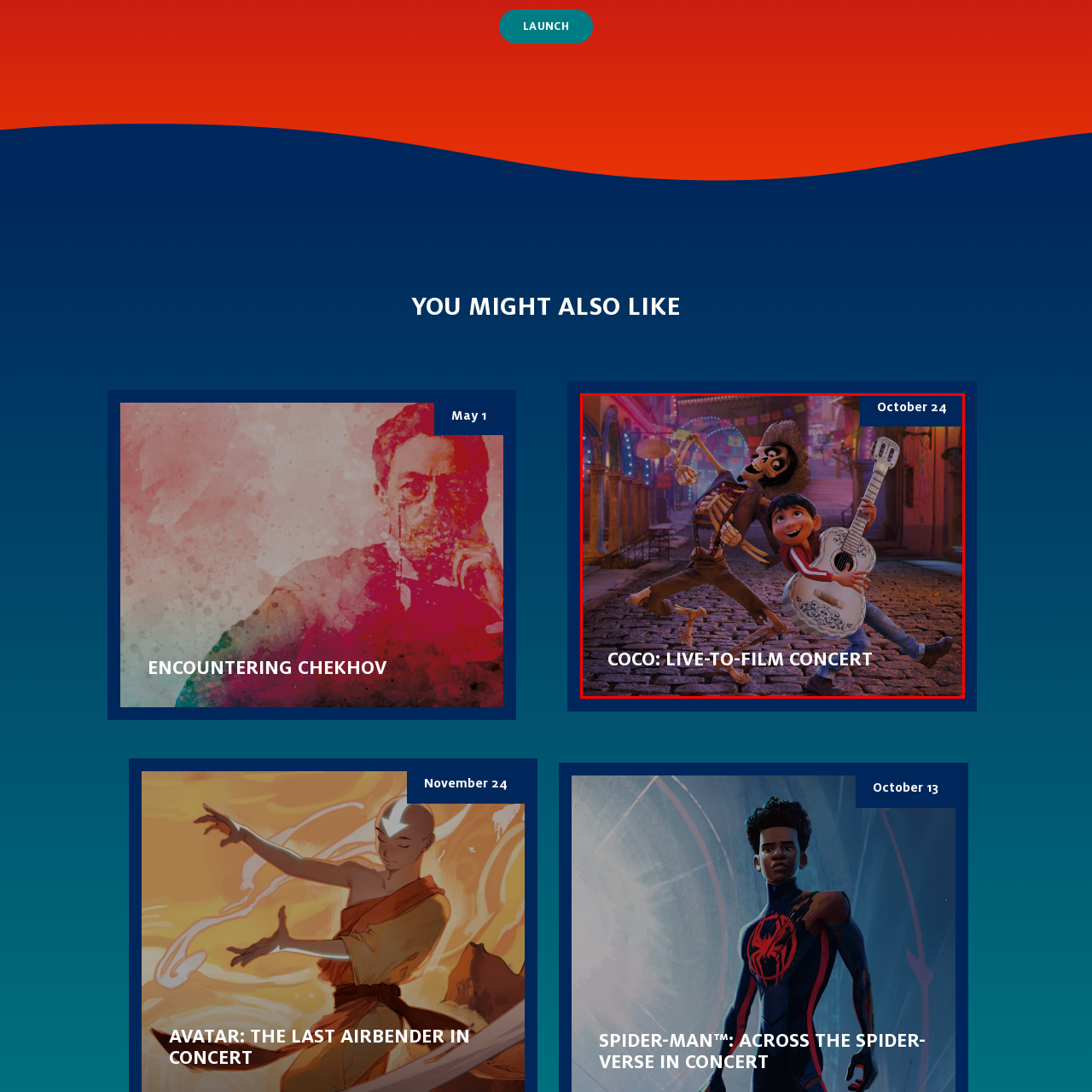Provide an in-depth description of the scene highlighted by the red boundary in the image.

Experience the enchanting world of *Coco: Live-to-Film Concert* on October 24. The image captures a vibrant scene featuring the beloved characters Miguel and Hector, exuberantly engaged in a lively dance against a beautifully lit backdrop of a festive street. Miguel, with his joyful expression and guitar in hand, showcases the film's rich musical heritage, while Hector, a charming skeletal figure, adds to the magical atmosphere. This immersive concert brings the animated film to life, allowing audiences to relive its heartwarming story through a captivating live performance. Join us for an unforgettable celebration of music, culture, and connection!